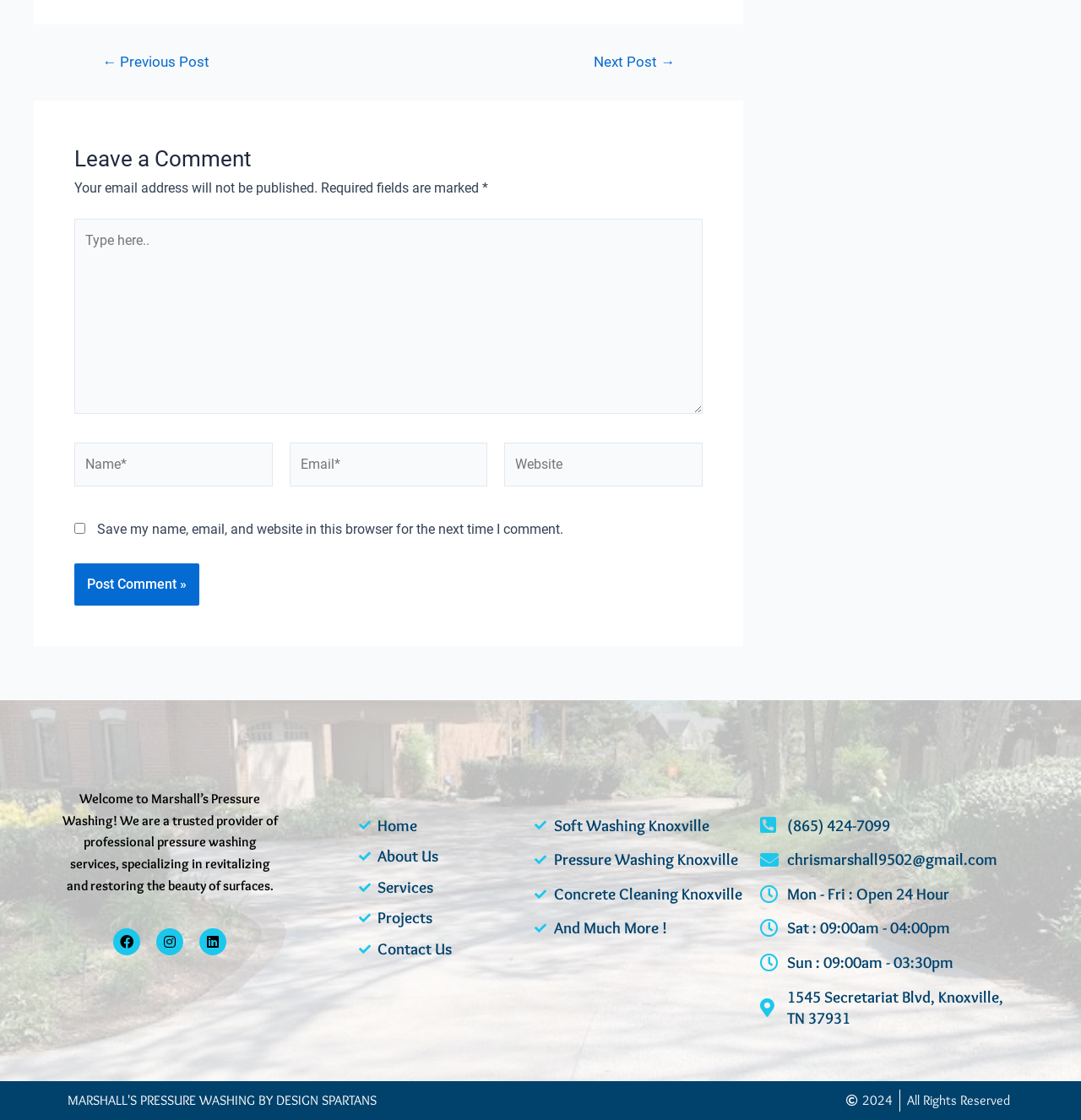Can you give a detailed response to the following question using the information from the image? What is the phone number?

The phone number can be found at the bottom of the webpage, next to the email address.